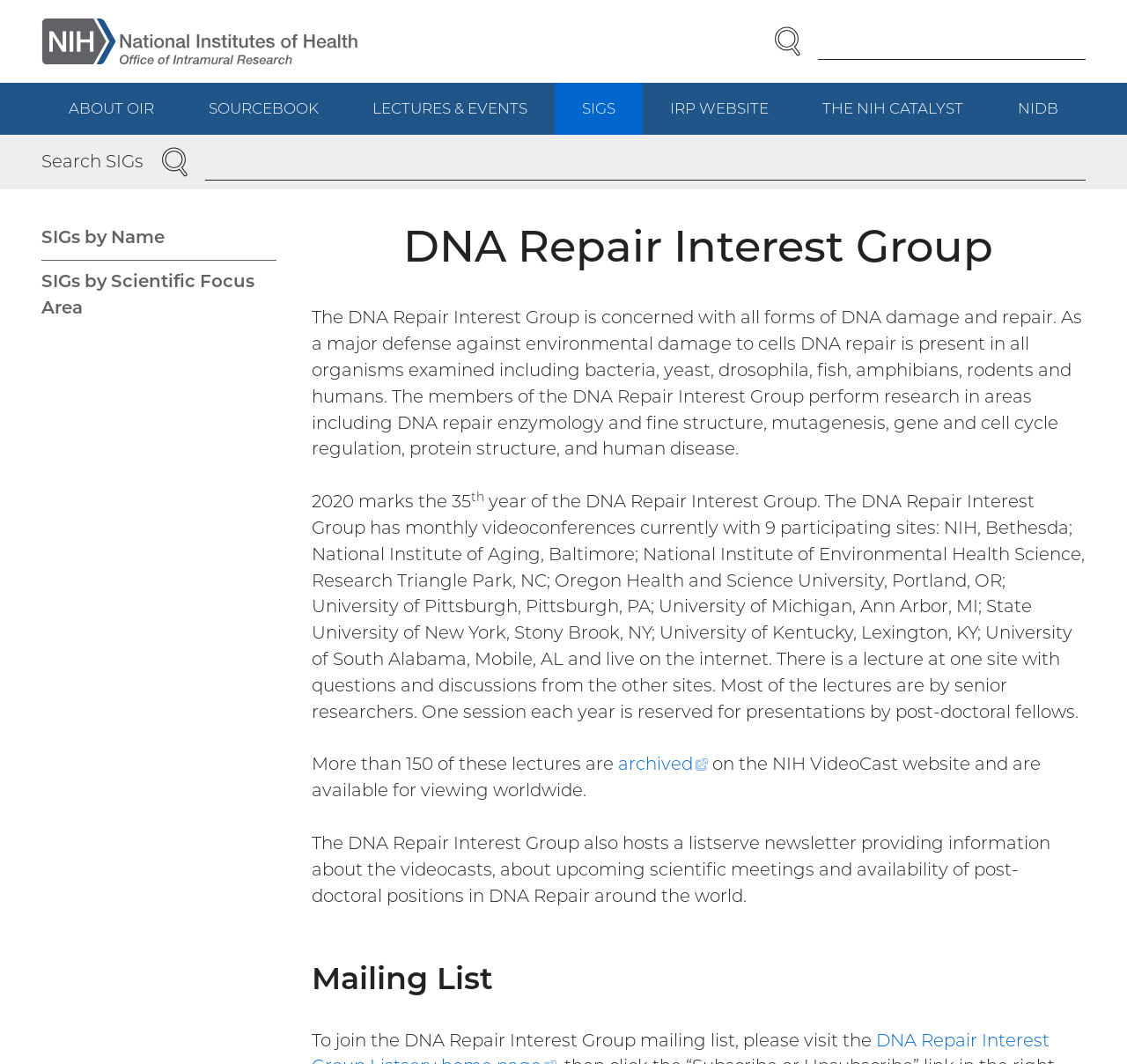Determine the bounding box coordinates of the UI element that matches the following description: "SIGs by Scientific Focus Area". The coordinates should be four float numbers between 0 and 1 in the format [left, top, right, bottom].

[0.037, 0.249, 0.245, 0.306]